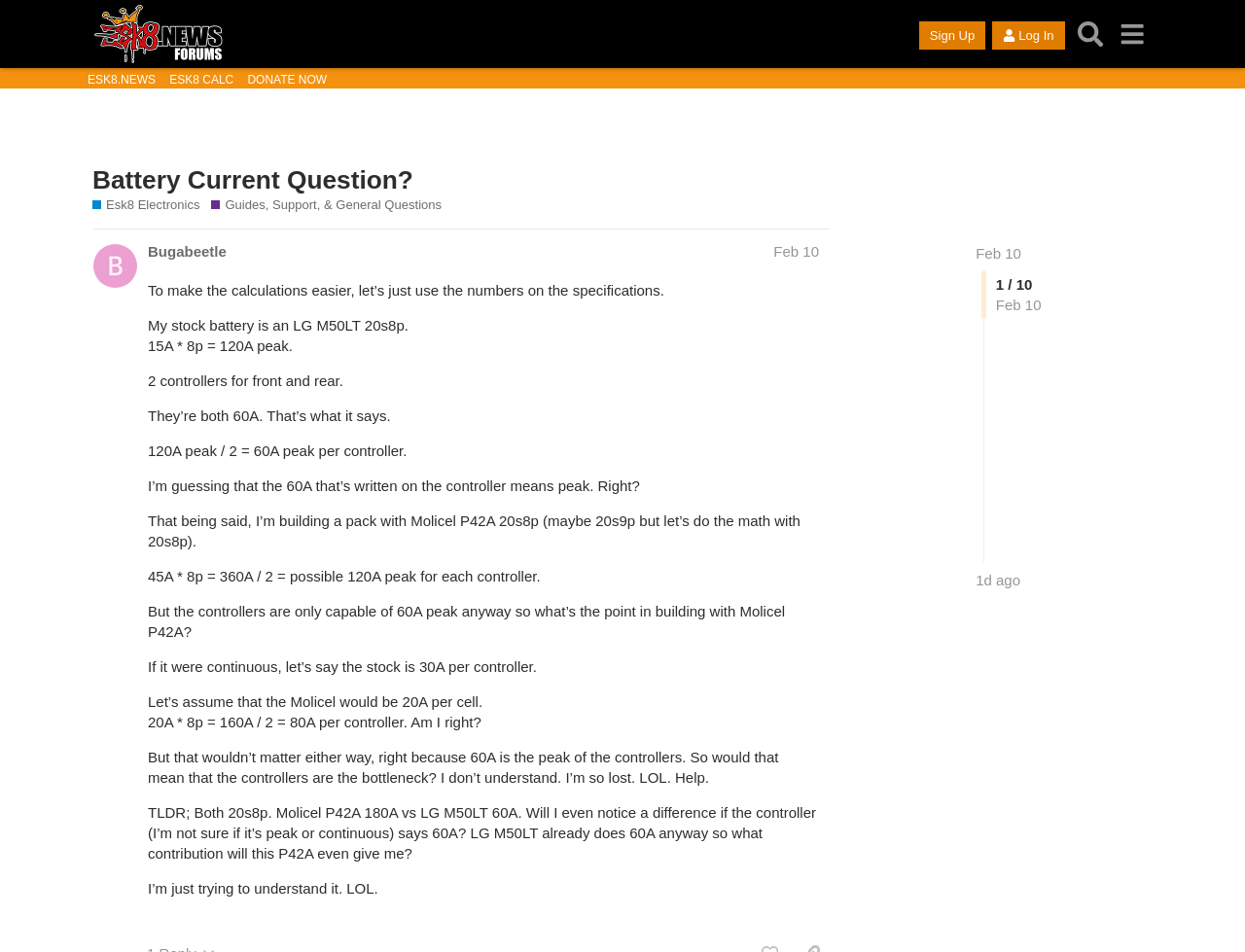Find the bounding box coordinates of the clickable region needed to perform the following instruction: "Click on the 'ESK8 CALC' link". The coordinates should be provided as four float numbers between 0 and 1, i.e., [left, top, right, bottom].

[0.132, 0.072, 0.192, 0.096]